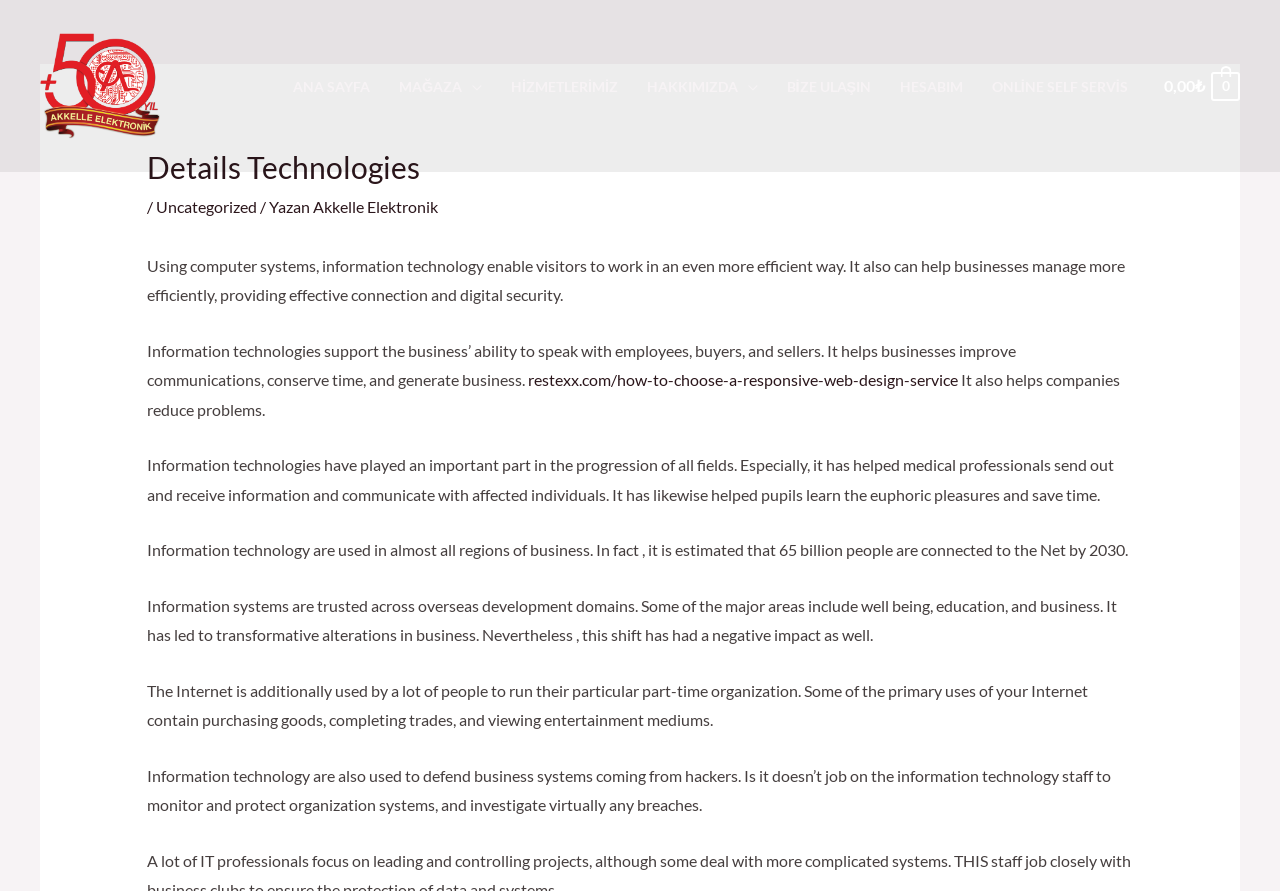Provide the bounding box coordinates for the area that should be clicked to complete the instruction: "Follow the link to 'restexx.com'".

[0.412, 0.416, 0.748, 0.437]